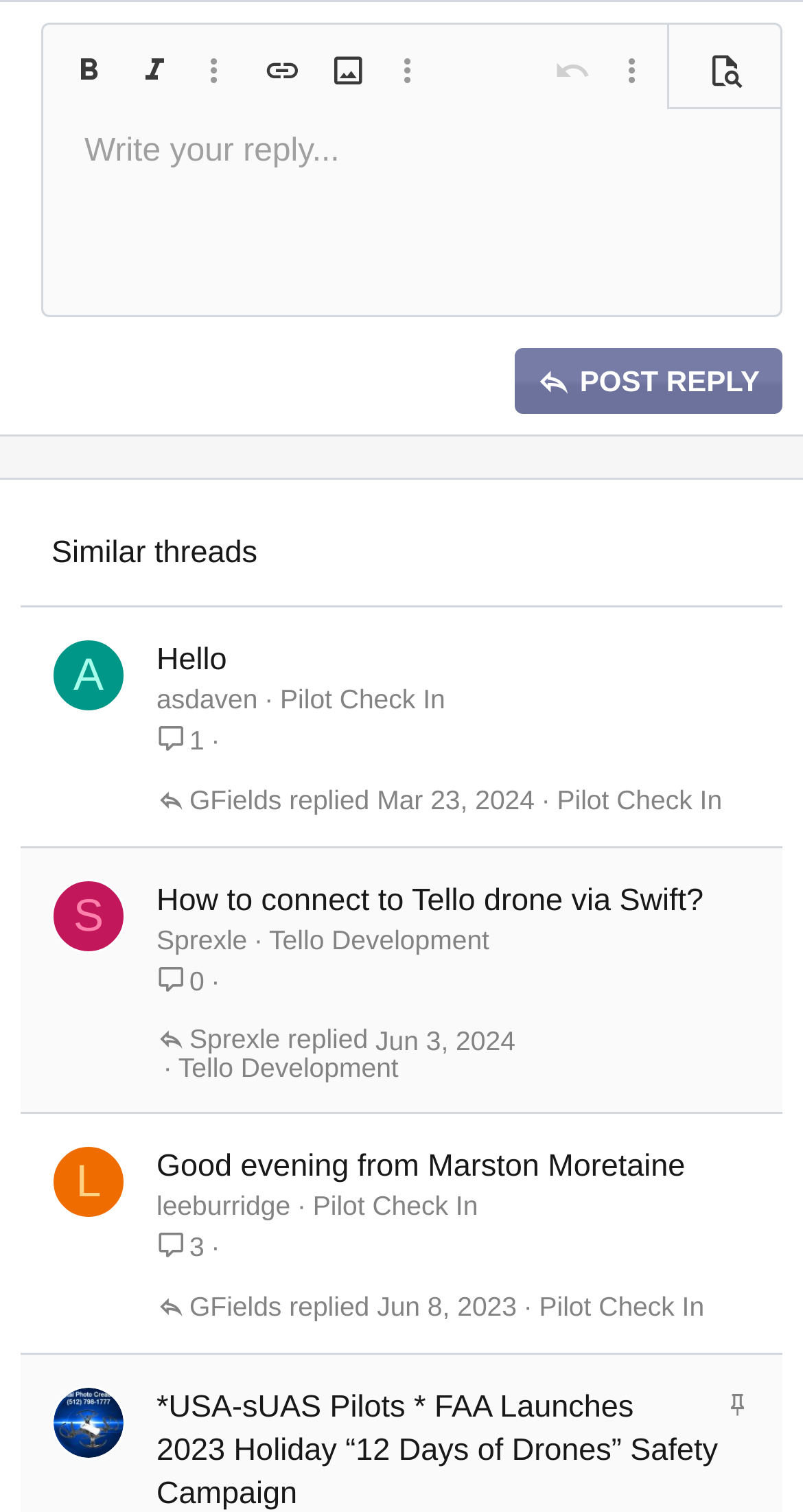Identify the bounding box for the UI element described as: "Inline code". Ensure the coordinates are four float numbers between 0 and 1, formatted as [left, top, right, bottom].

[0.059, 0.124, 0.136, 0.168]